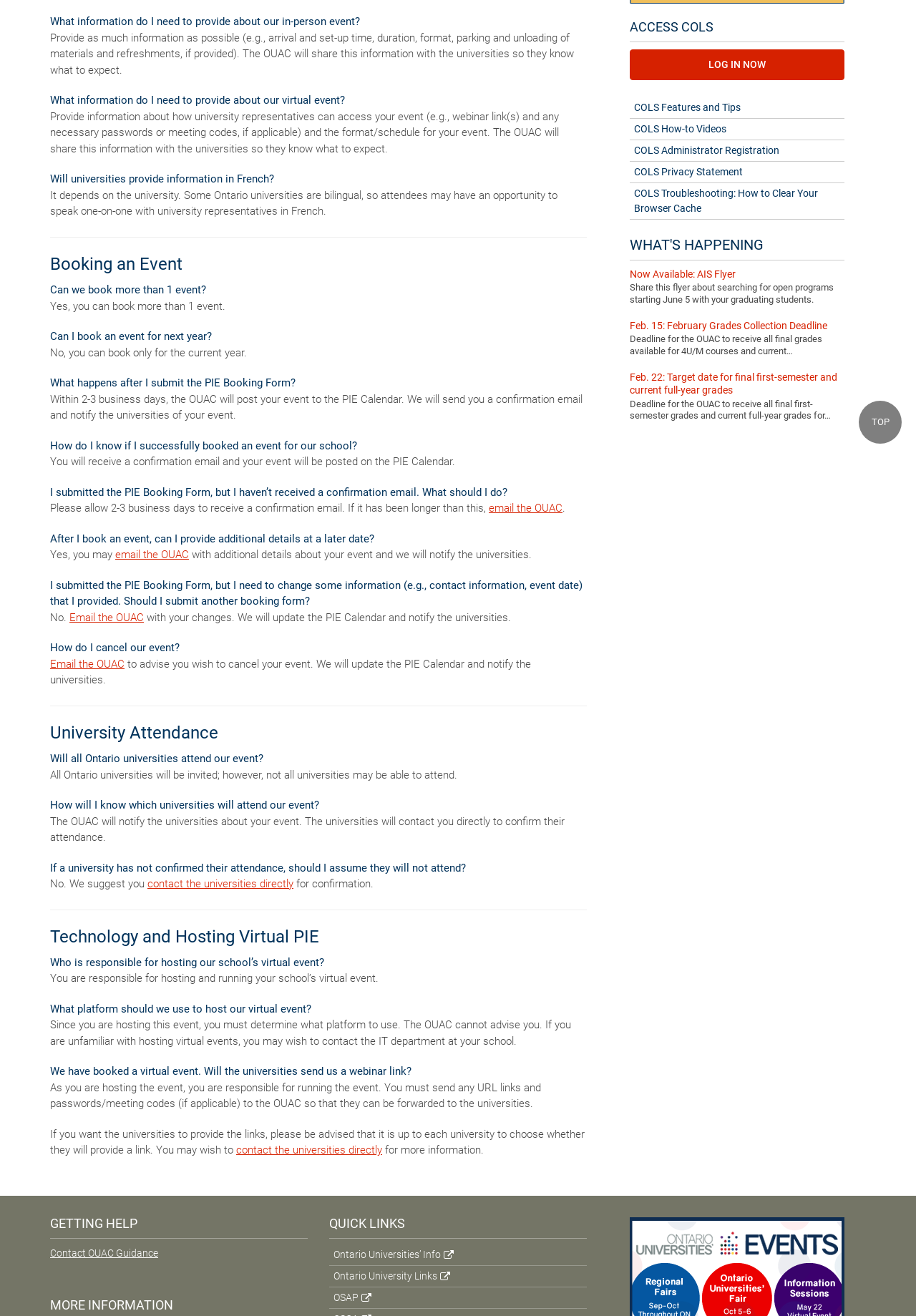Identify the bounding box of the HTML element described here: "Now Available: AIS Flyer". Provide the coordinates as four float numbers between 0 and 1: [left, top, right, bottom].

[0.688, 0.204, 0.803, 0.213]